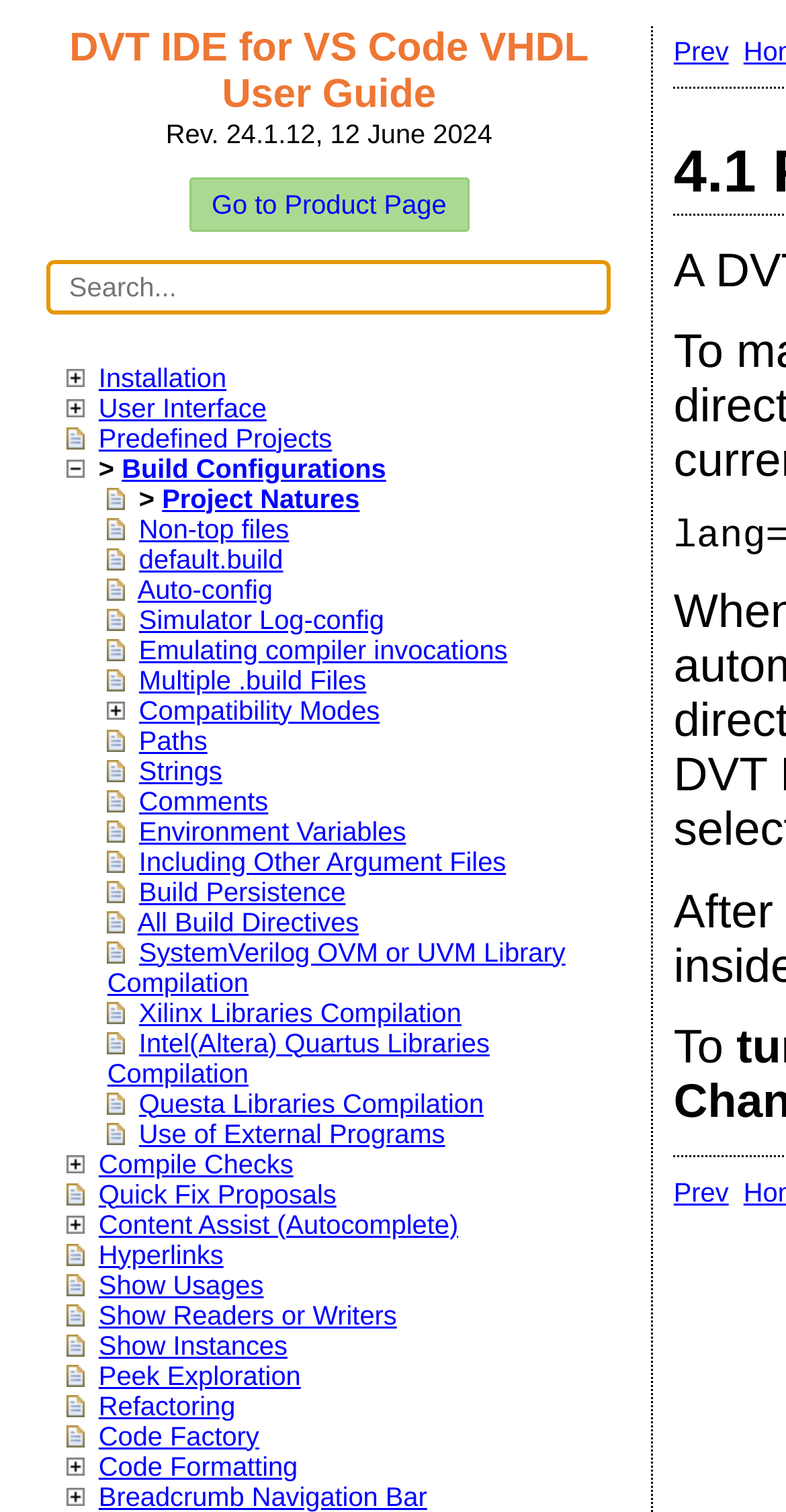What is the function of the links 'Compile Checks', 'Quick Fix Proposals', and 'Content Assist (Autocomplete)'?
Refer to the image and provide a one-word or short phrase answer.

Code analysis and assistance